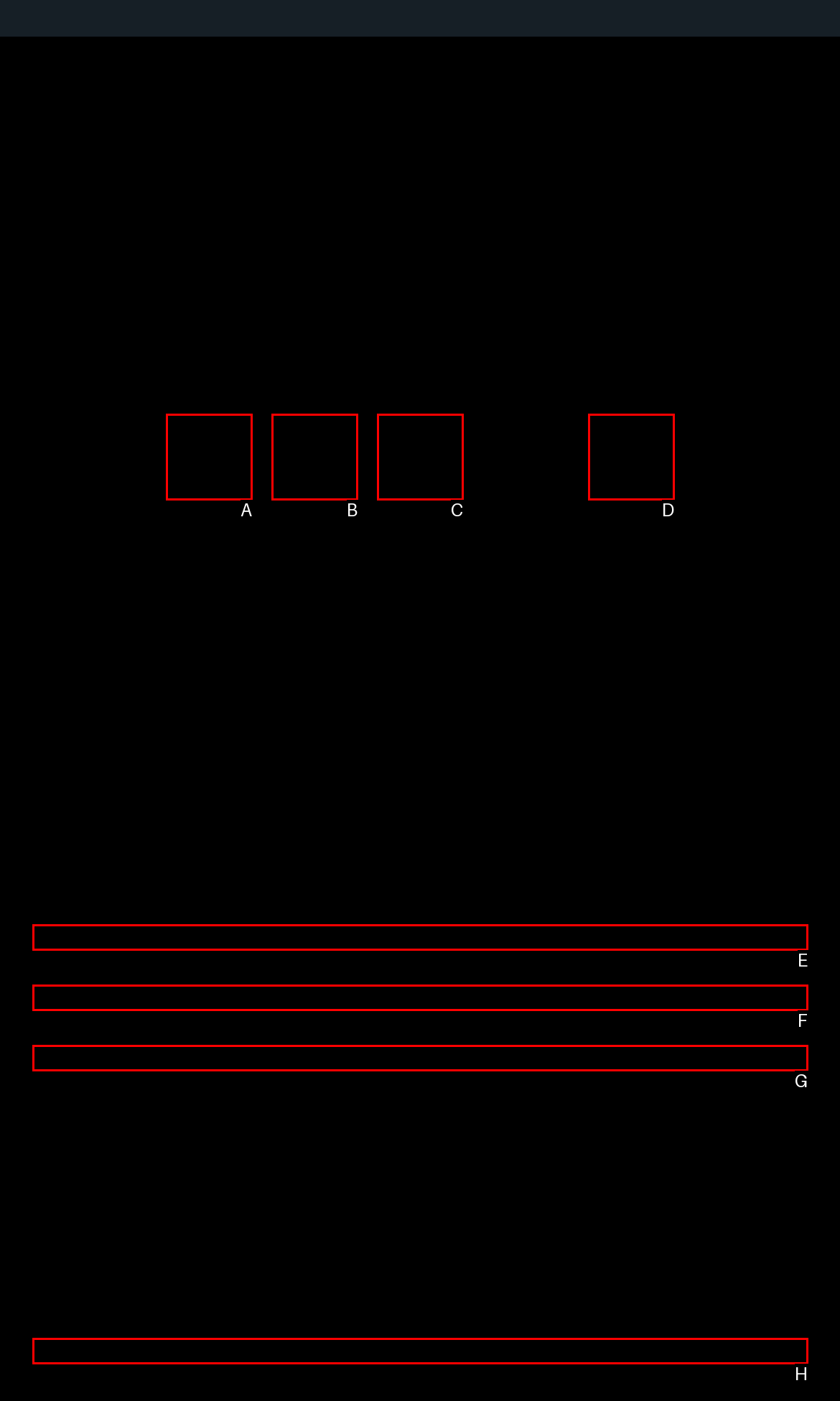From the options shown, which one fits the description: Membership For Men? Respond with the appropriate letter.

E